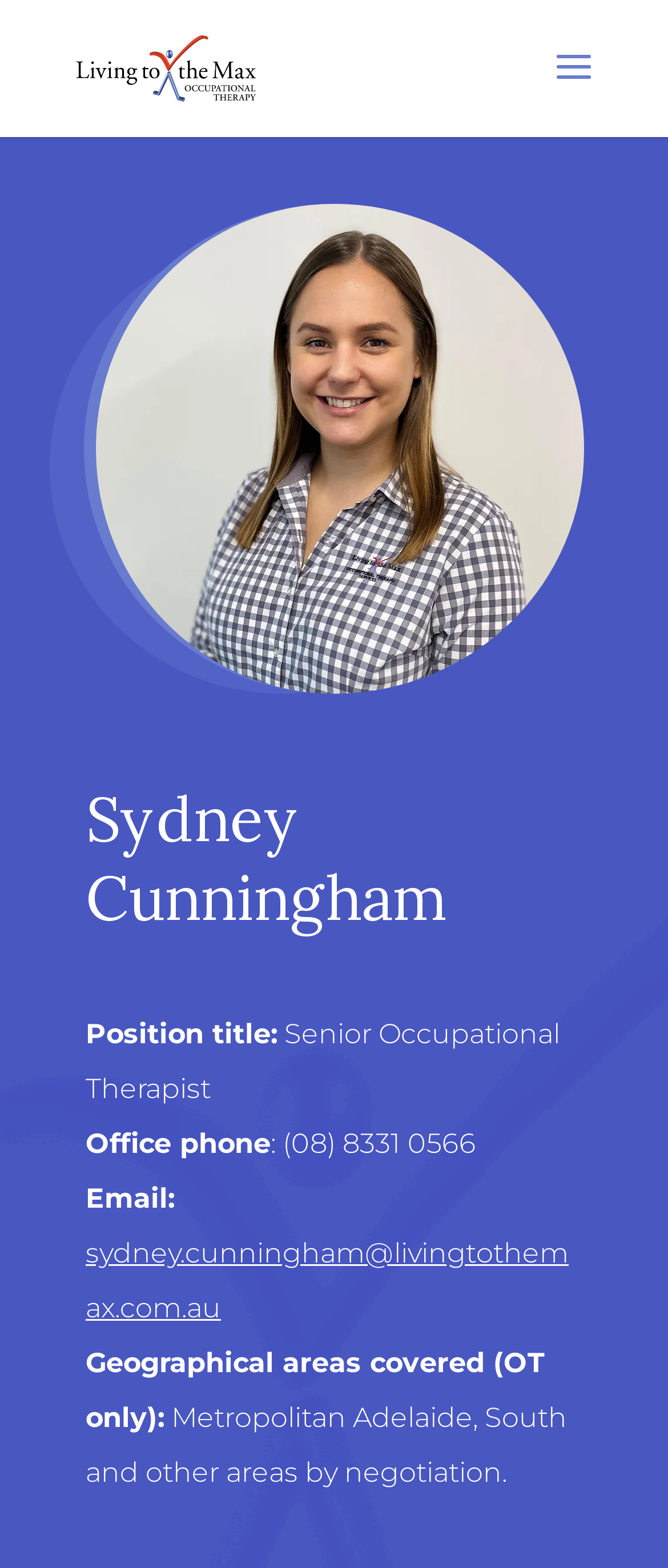Describe all significant elements and features of the webpage.

The webpage is about Sydney Cunningham, a Senior Occupational Therapist, and is titled "Living to the Max". At the top, there is a link and an image, both labeled "Living to the Max", positioned side by side. Below them, a large heading displays Sydney Cunningham's name. 

To the right of the heading, there are several blocks of text, each containing information about Sydney Cunningham's professional details. The first block has the text "Position title:" followed by "Senior Occupational Therapist". The second block has "Office phone" and the corresponding phone number. The third block has "Email:" and Sydney Cunningham's email address. The fourth block has "Geographical areas covered (OT only):" and the areas covered, which include Metropolitan Adelaide, South, and other areas by negotiation.

On the right side of the page, there is a large image that spans from the top to the middle of the page.